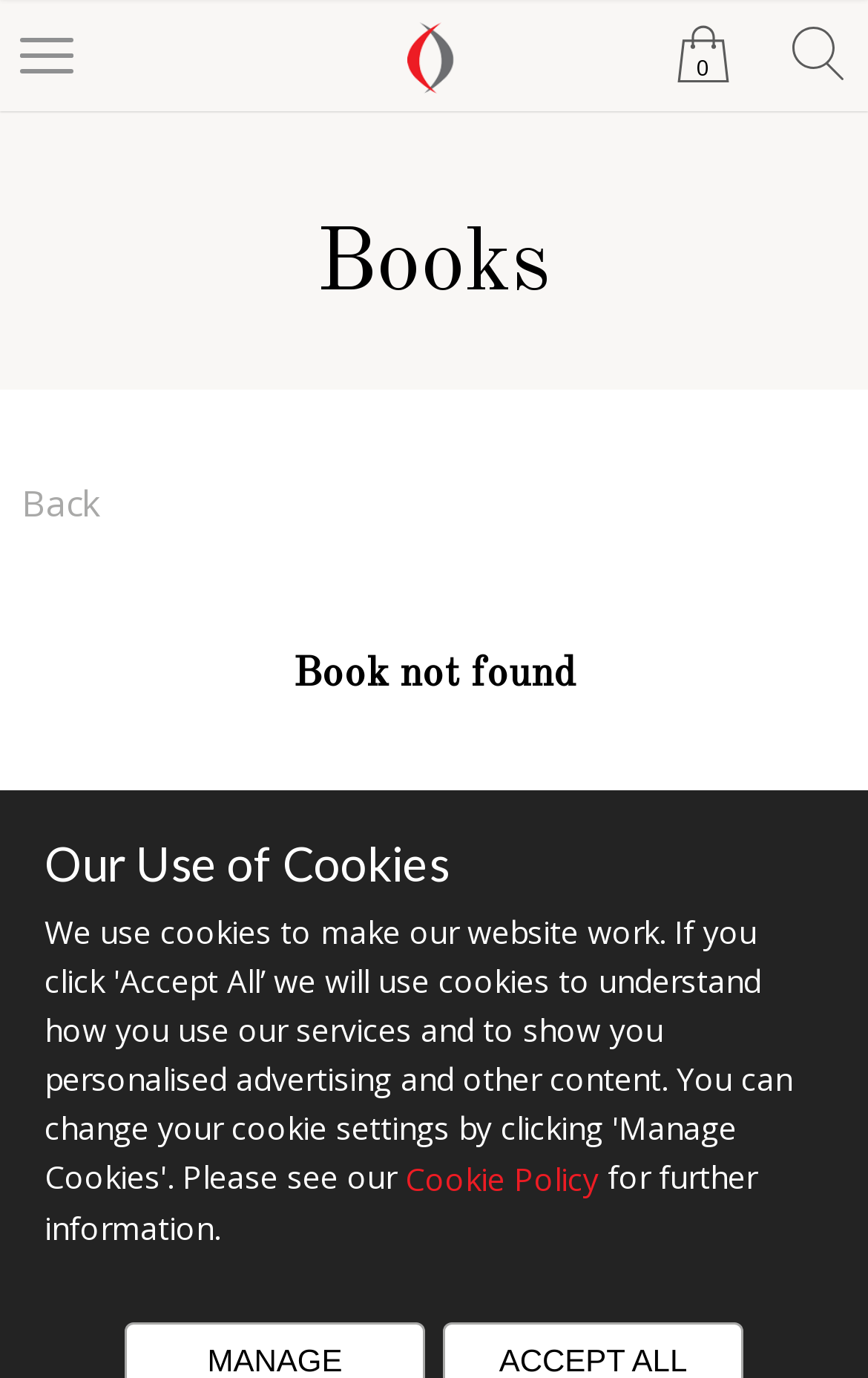What is the current page about?
Using the image, provide a detailed and thorough answer to the question.

Based on the webpage structure, I can see that there is a heading 'Book not found' which suggests that the current page is about a book that cannot be found.